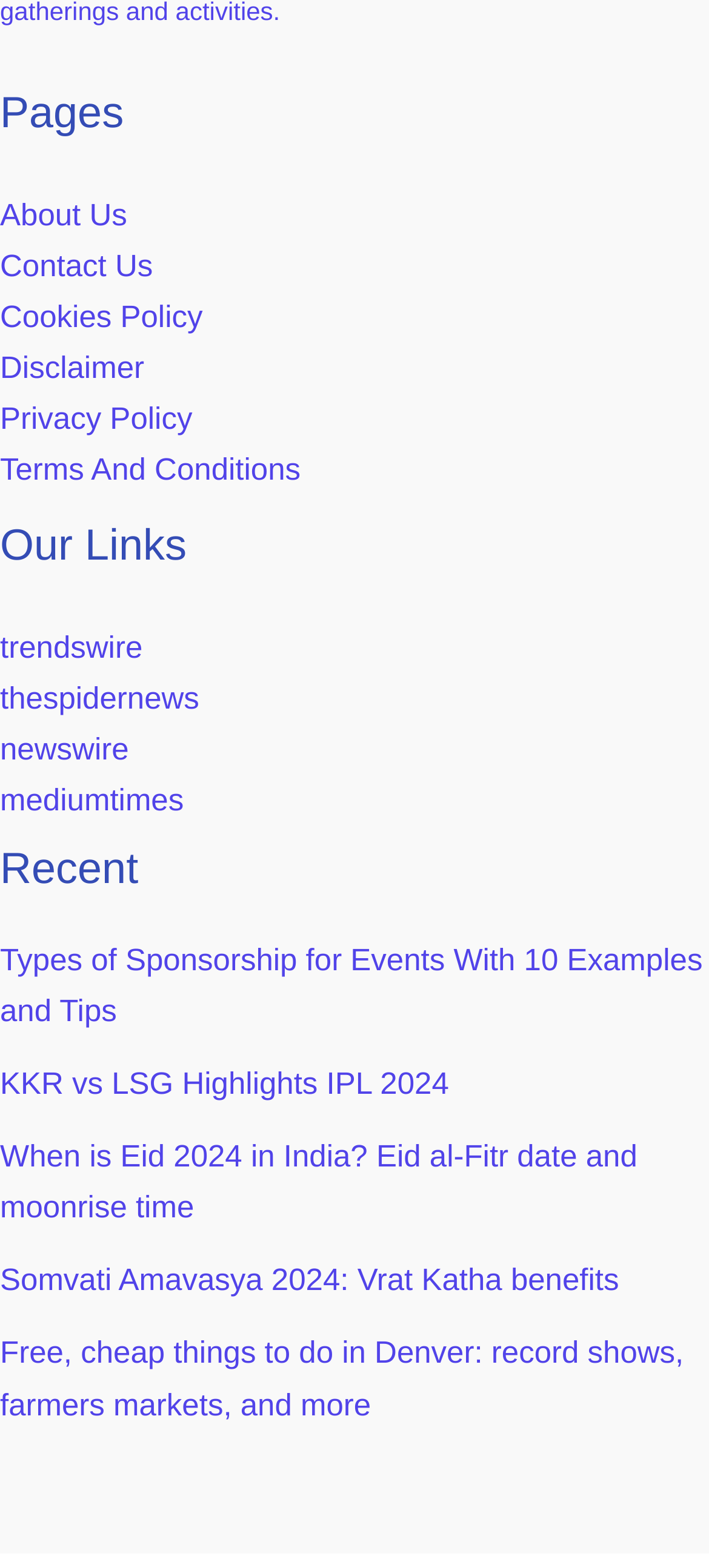Can you show the bounding box coordinates of the region to click on to complete the task described in the instruction: "read article about KKR vs LSG Highlights IPL 2024"?

[0.0, 0.681, 0.633, 0.703]